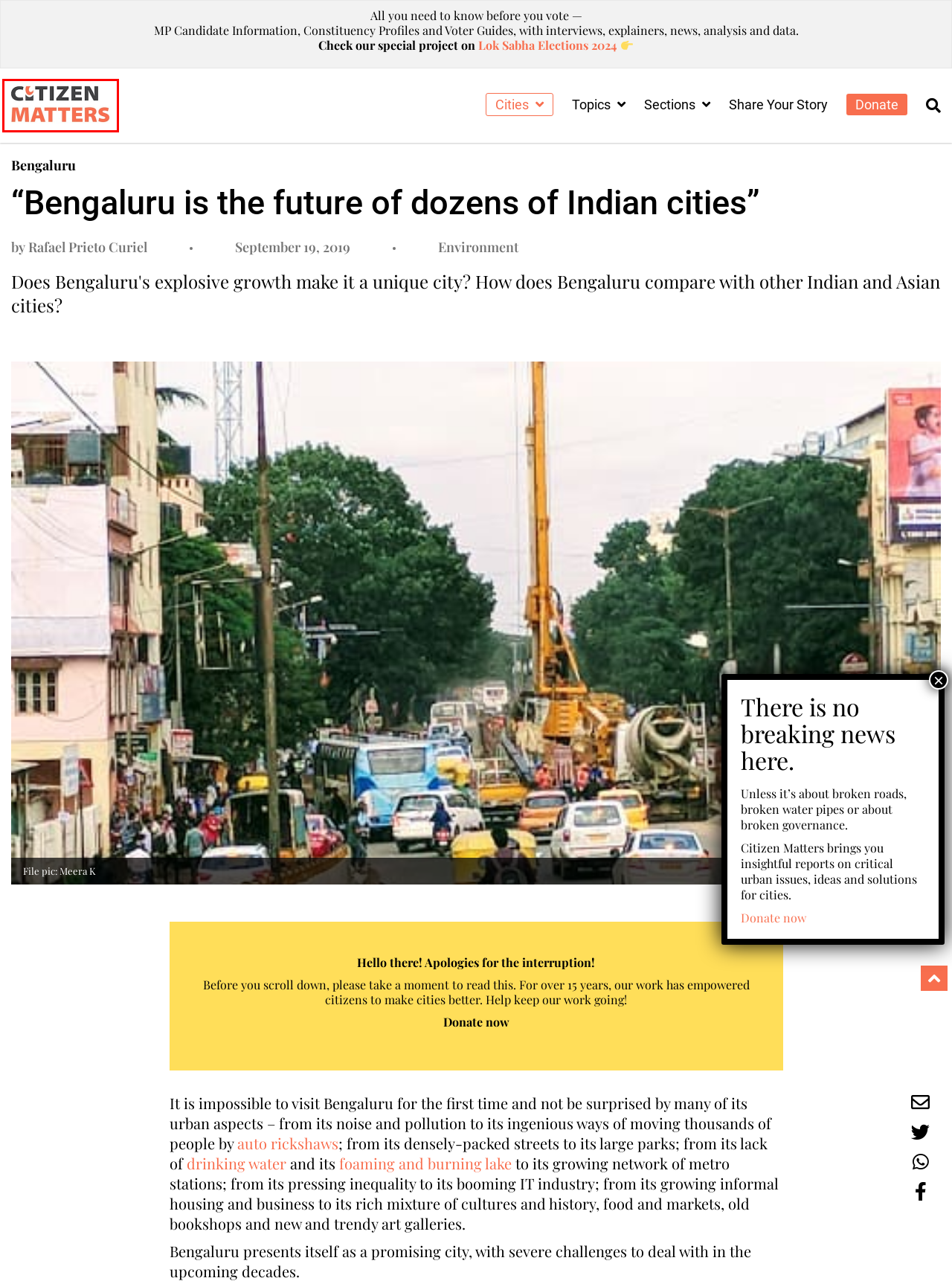You have a screenshot of a webpage with a red bounding box highlighting a UI element. Your task is to select the best webpage description that corresponds to the new webpage after clicking the element. Here are the descriptions:
A. Chennai Archives - Citizen Matters
B. RPB Archives - Citizen Matters
C. Citizen Matters | Better cities, better lives
D. Donate - Citizen Matters
E. Rafael Prieto Curiel, Author at Citizen Matters
F. Environment Archives - Citizen Matters
G. Bengaluru Archives - Citizen Matters
H. Special Project: Lok Sabha Elections 2024 - Citizen Matters

C